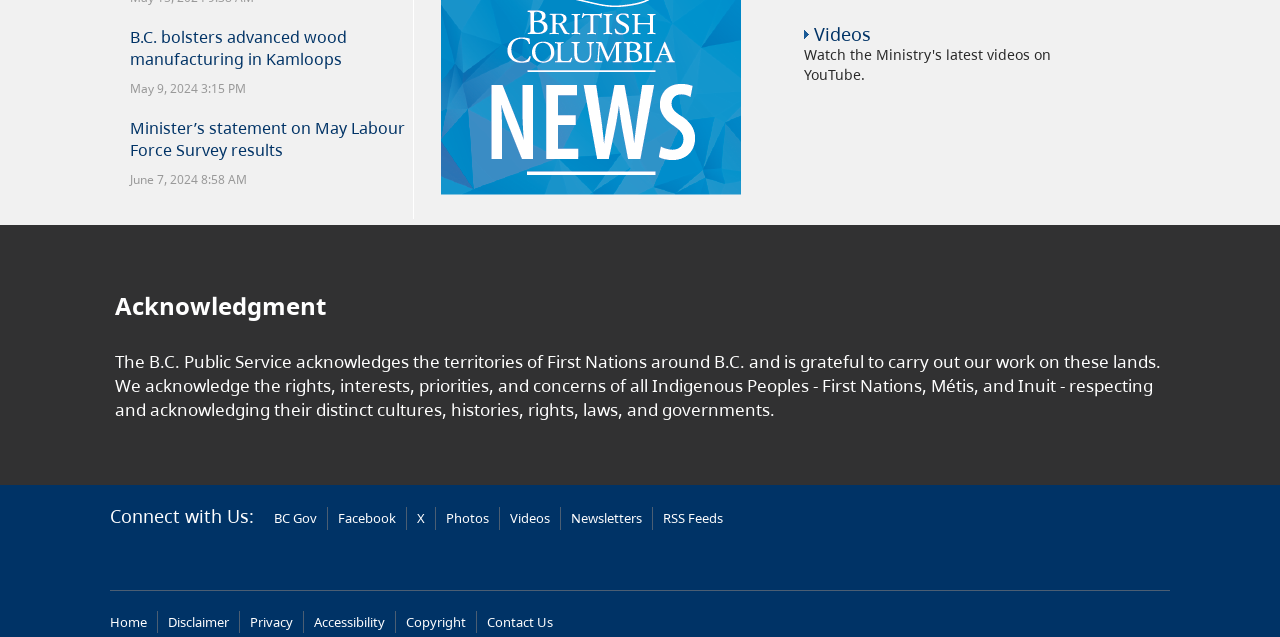Can you find the bounding box coordinates of the area I should click to execute the following instruction: "Go to Home page"?

[0.086, 0.959, 0.123, 0.994]